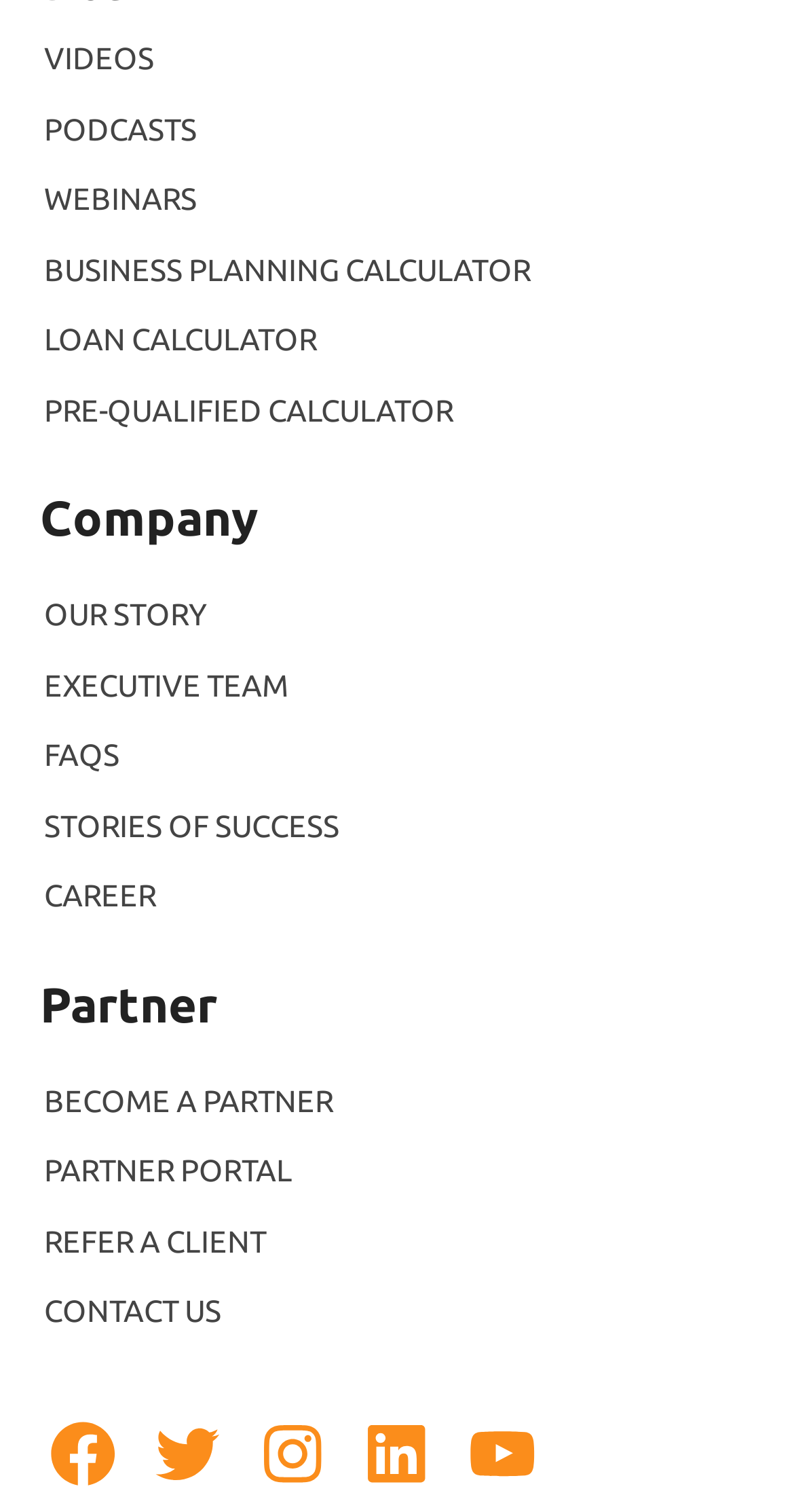Determine the bounding box for the UI element that matches this description: "Stories of Success".

[0.055, 0.535, 0.427, 0.558]